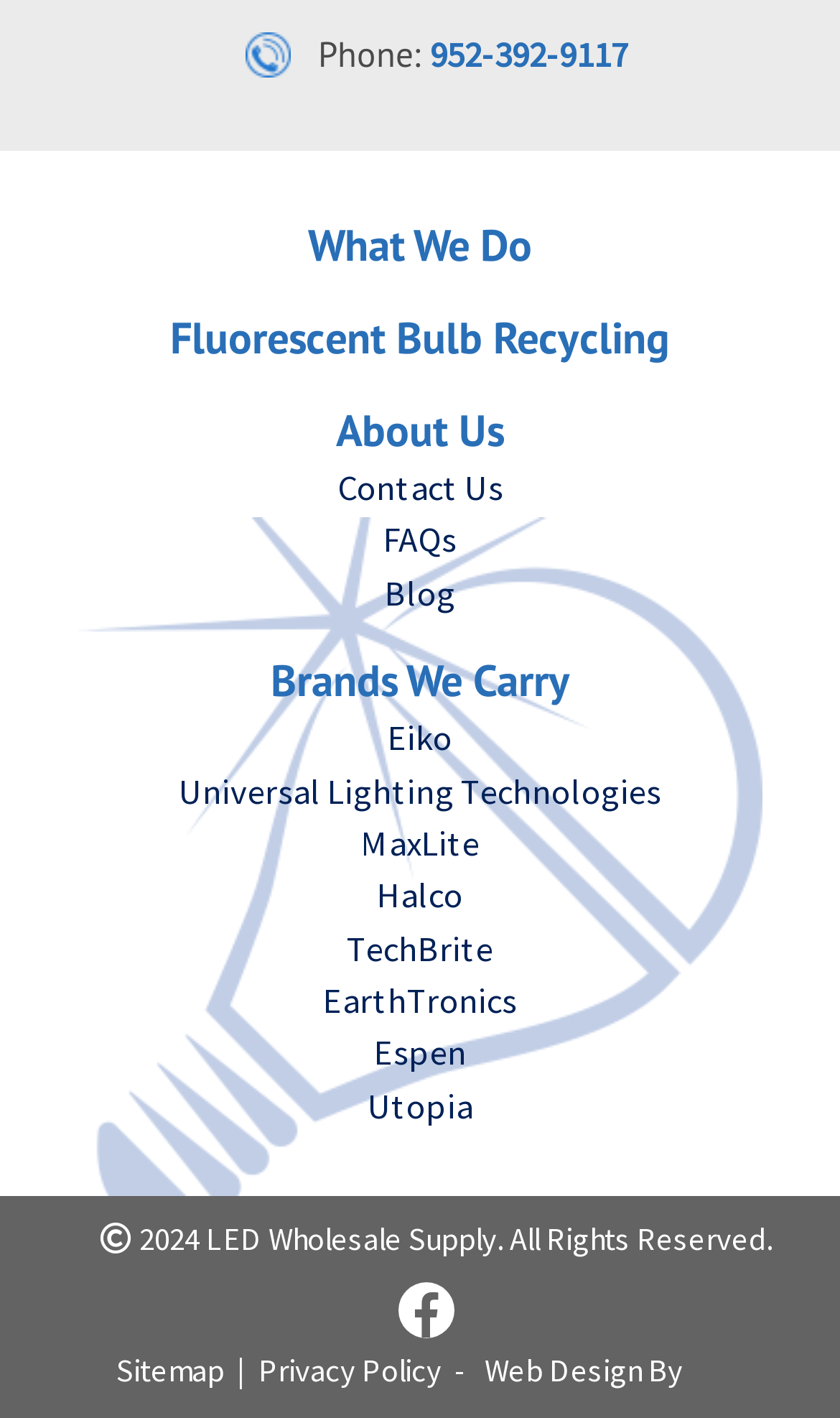Locate the bounding box coordinates of the clickable element to fulfill the following instruction: "View 'Sitemap'". Provide the coordinates as four float numbers between 0 and 1 in the format [left, top, right, bottom].

[0.138, 0.952, 0.266, 0.98]